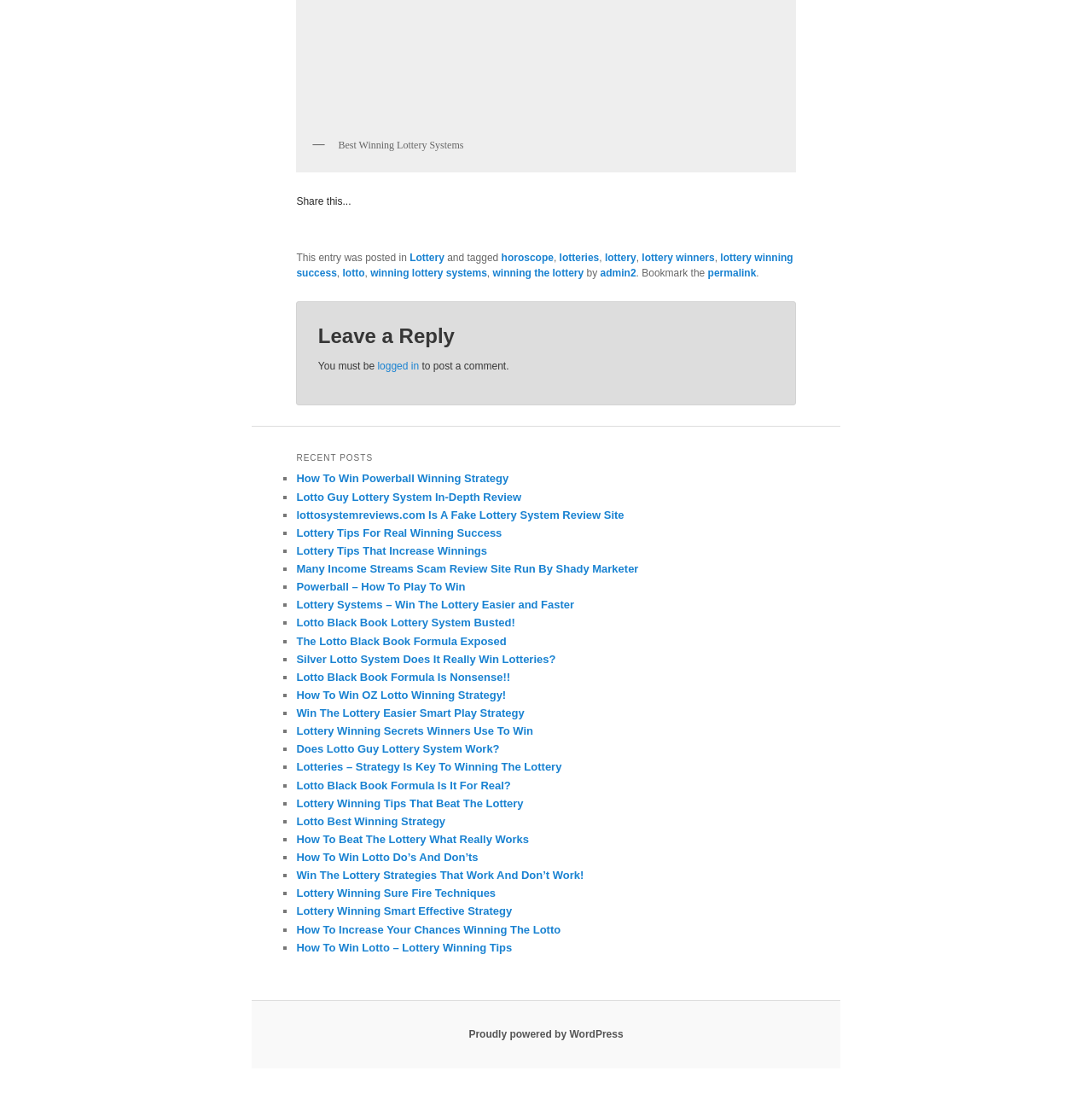Respond to the question below with a single word or phrase:
Is it necessary to log in to post a comment?

Yes